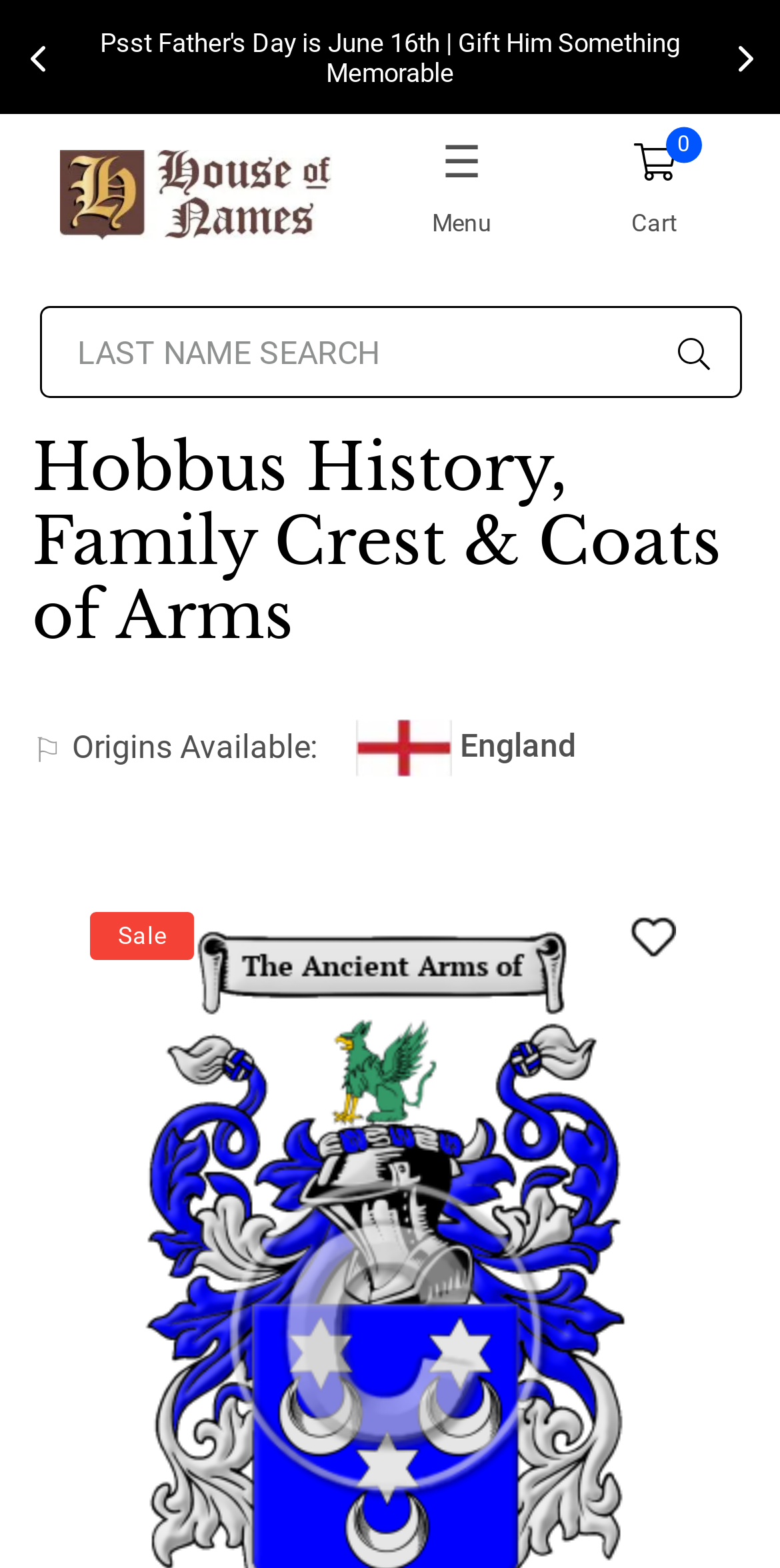Please provide a one-word or phrase answer to the question: 
Is there a sale on the Hobbus Family Crest?

Yes